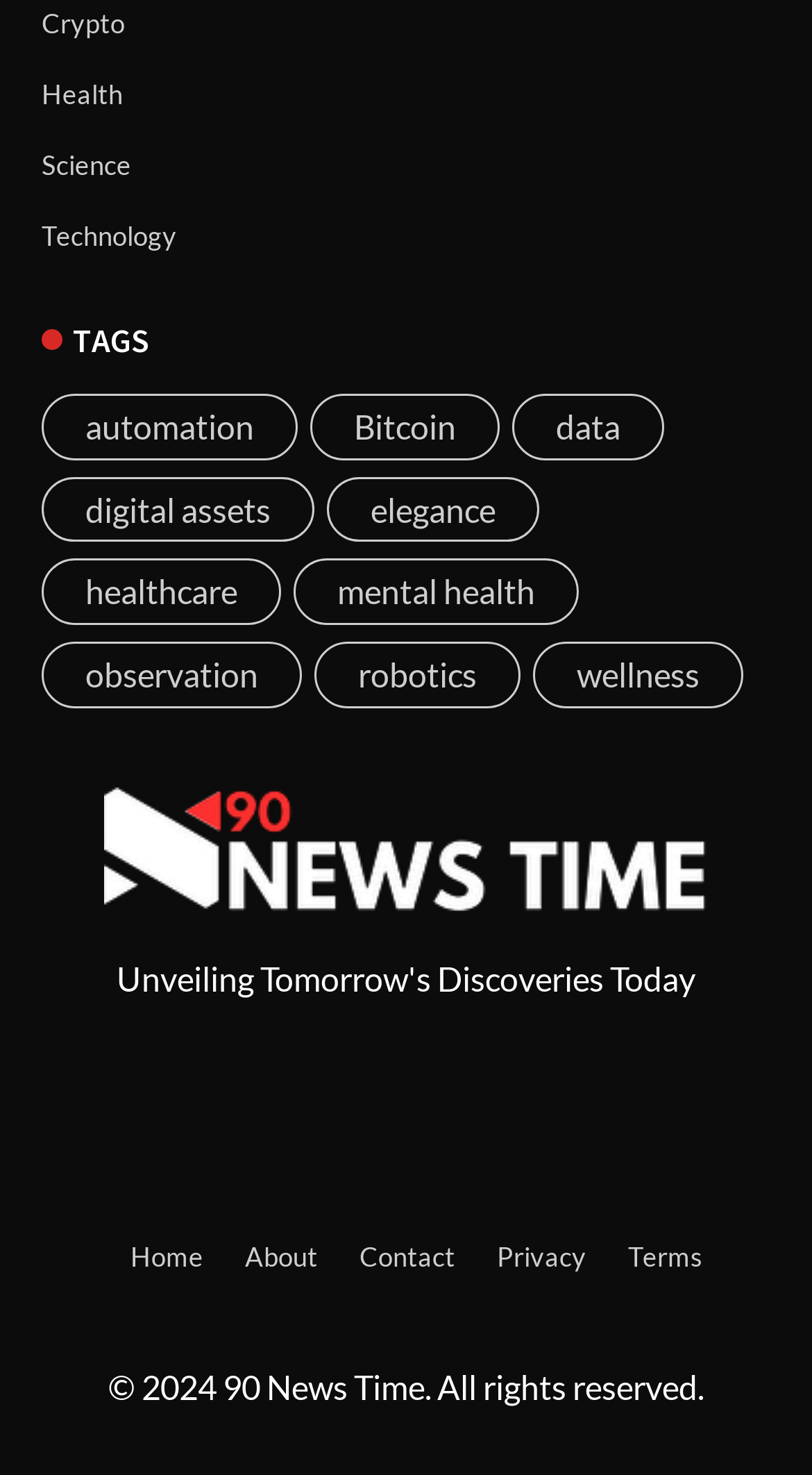Identify the bounding box of the UI element described as follows: "digital assets". Provide the coordinates as four float numbers in the range of 0 to 1 [left, top, right, bottom].

[0.051, 0.323, 0.387, 0.368]